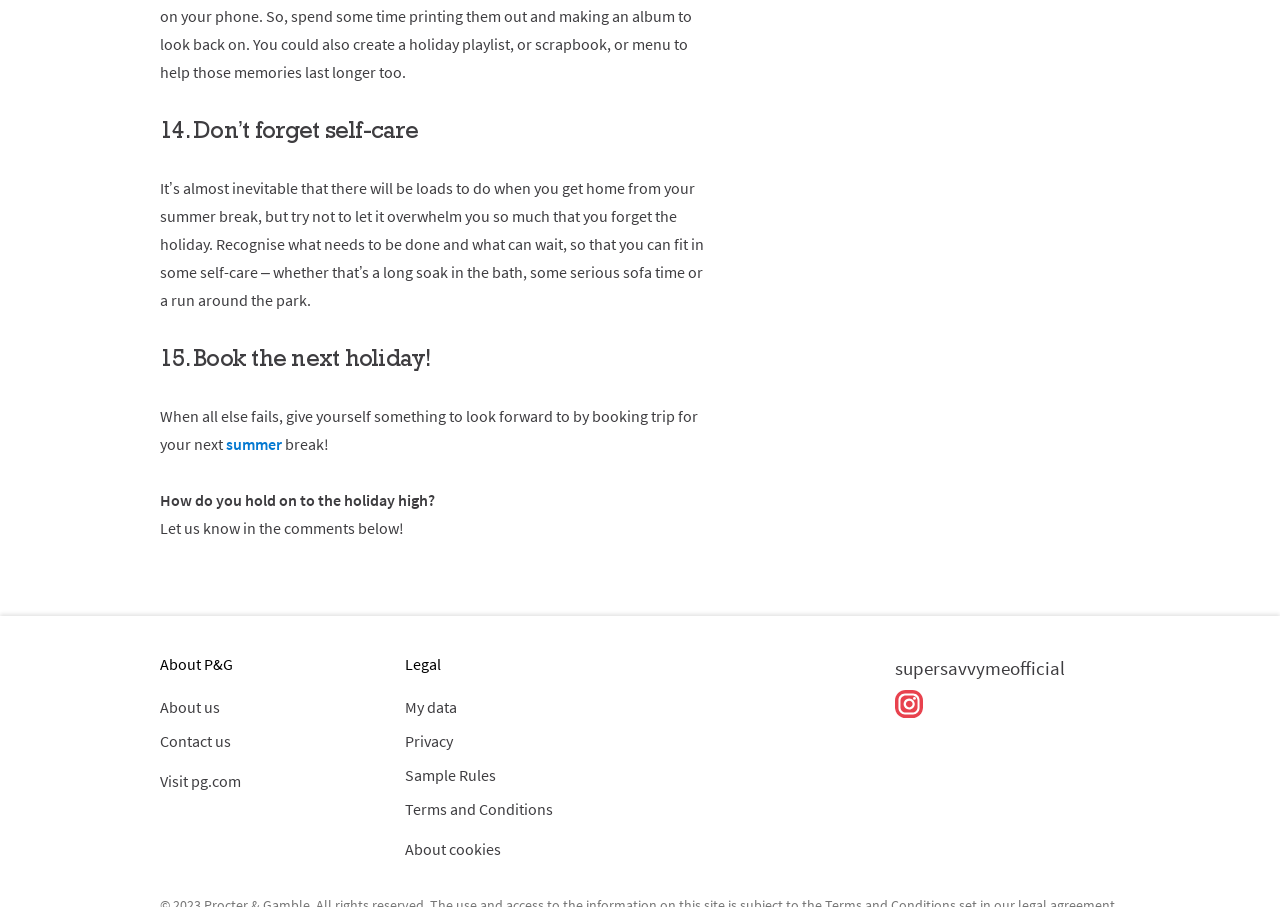What is the company name mentioned at the bottom of the page?
Please provide a full and detailed response to the question.

The company name mentioned at the bottom of the page is P&G, as stated in the StaticText element with the text 'About P&G'.